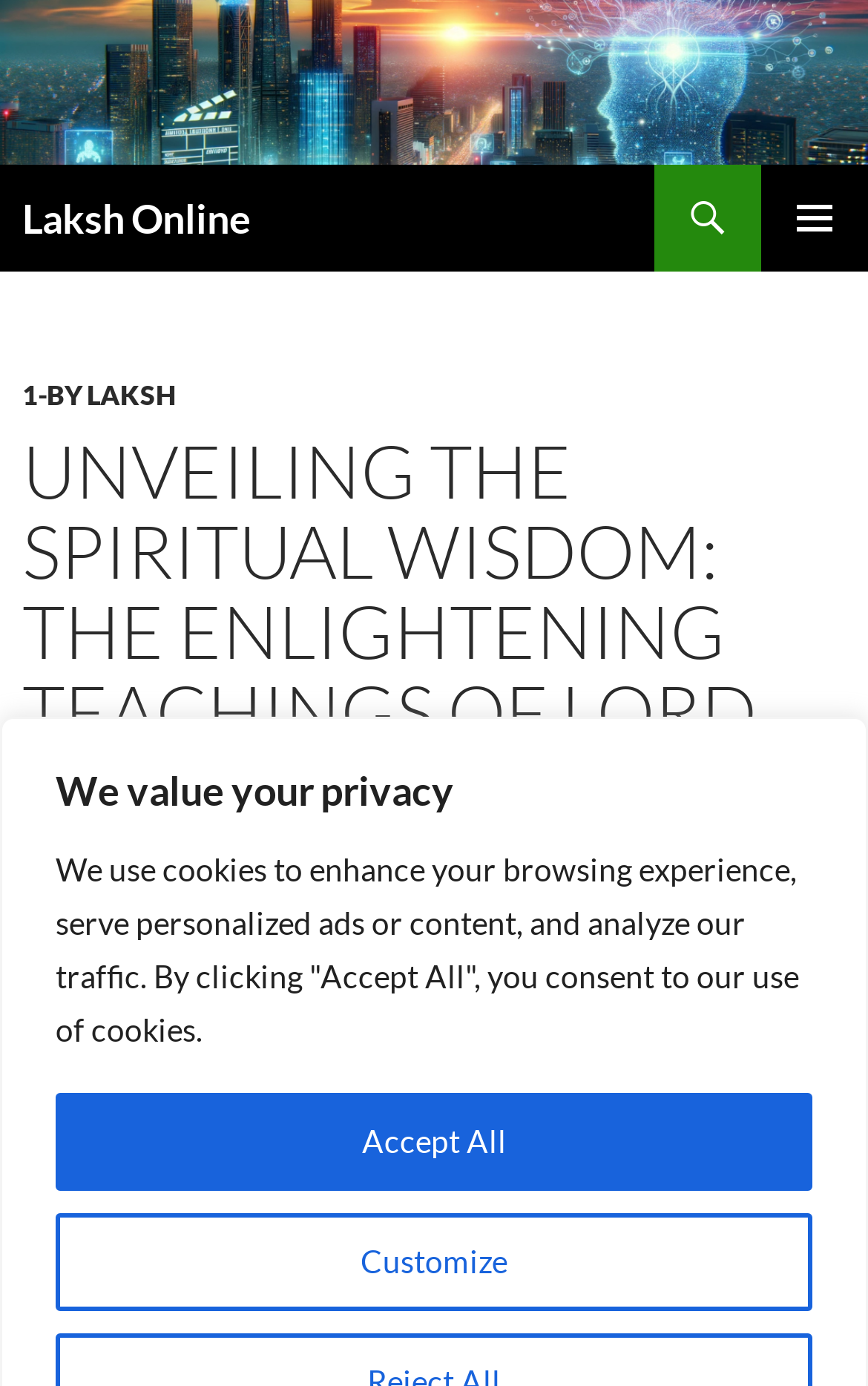What is the name of the website?
Provide a detailed and extensive answer to the question.

I determined the name of the website by looking at the top-left corner of the webpage, where I found a link and an image with the text 'Laksh Online'.